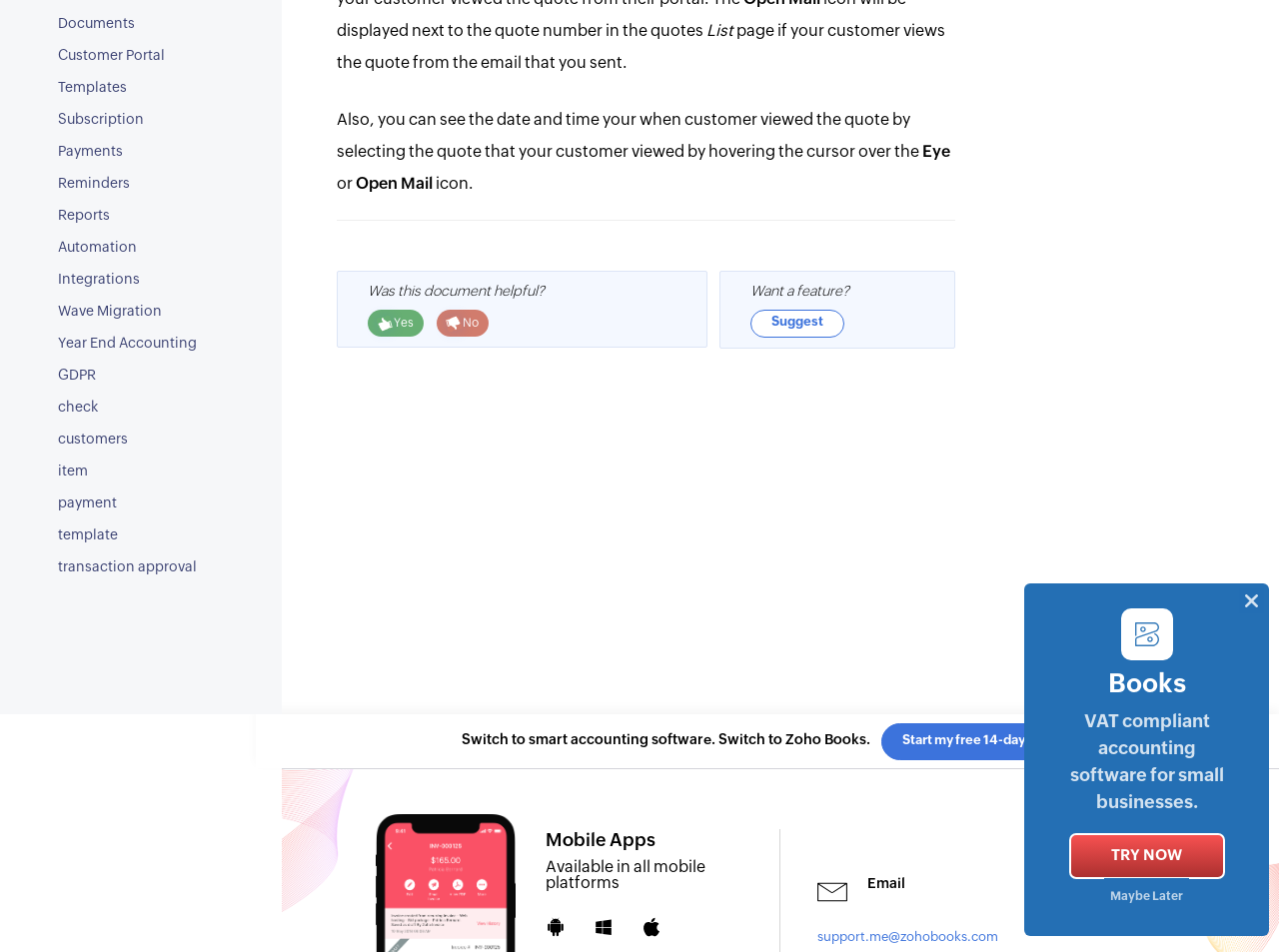Using the given description, provide the bounding box coordinates formatted as (top-left x, top-left y, bottom-right x, bottom-right y), with all values being floating point numbers between 0 and 1. Description: Year End Accounting

[0.034, 0.345, 0.22, 0.377]